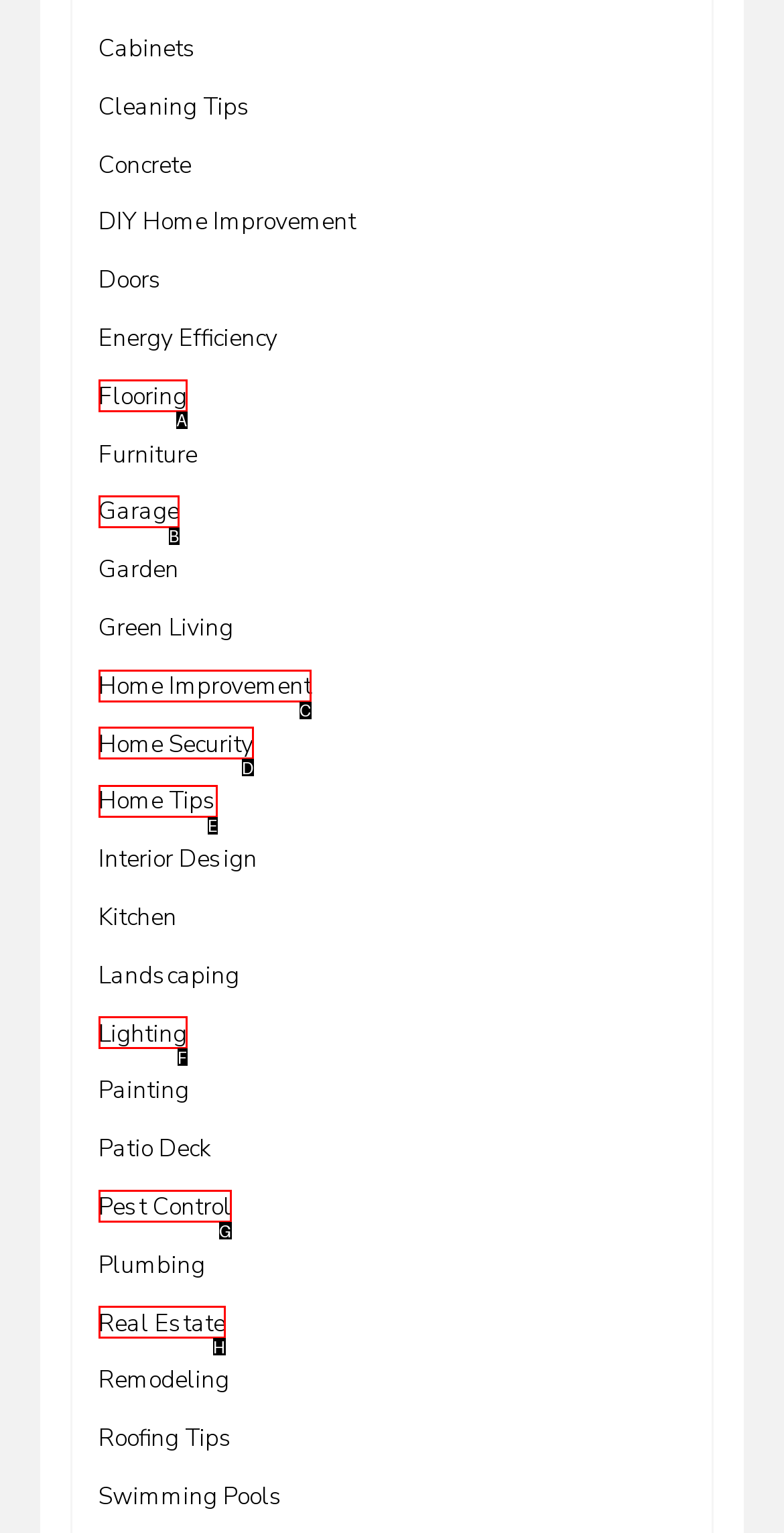Select the correct UI element to click for this task: view Home Improvement.
Answer using the letter from the provided options.

C